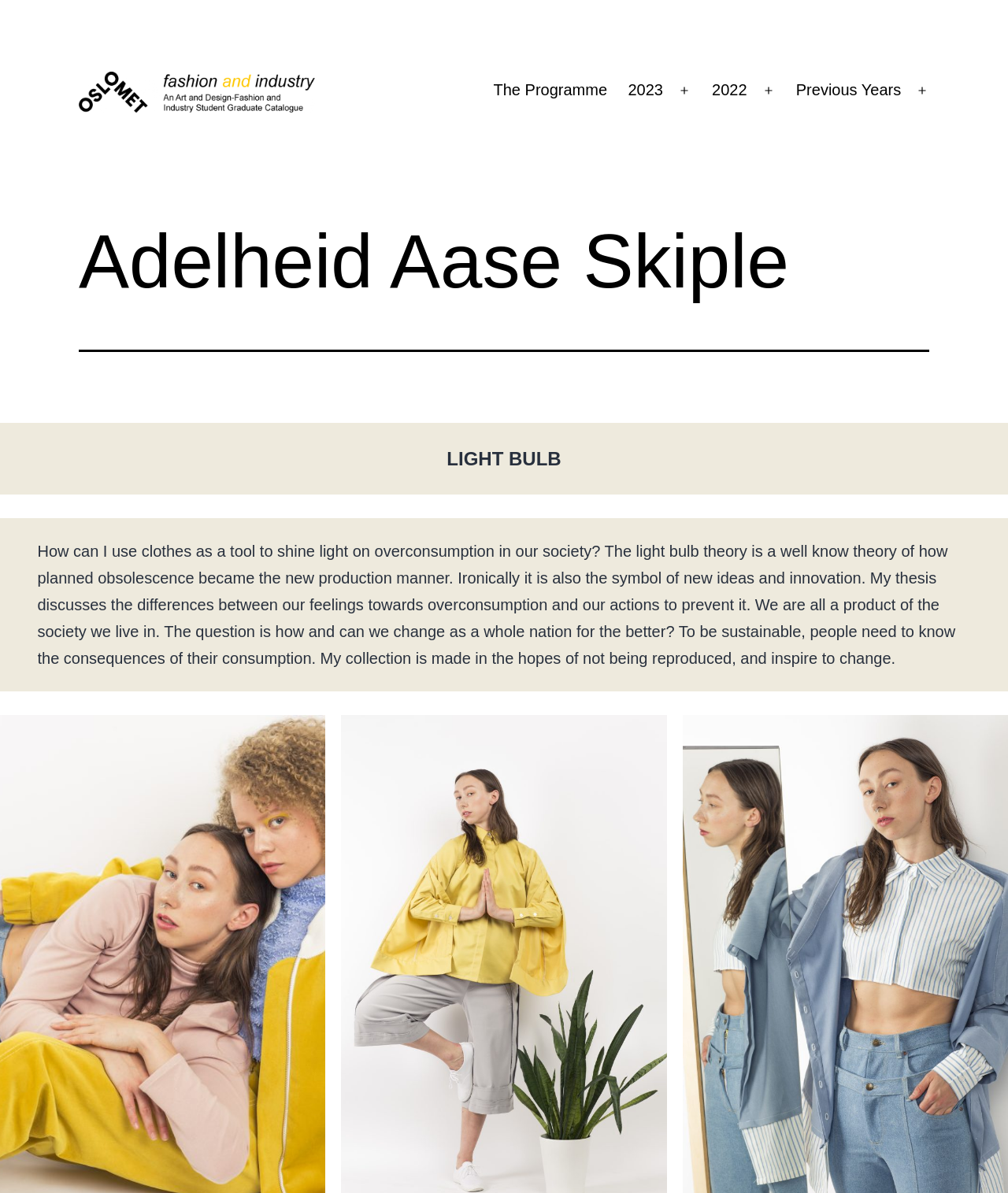Describe the entire webpage, focusing on both content and design.

The webpage is about Adelheid Aase Skiple's work in fashion and industry, with a focus on sustainability and overconsumption. At the top left corner, there is an OsloMet logo and title "Fashion and Industry" which is also a link. Next to it, there is another link "fashion and industry". 

On the top right side, there is a primary navigation menu with links to "The Programme", "2023", "2022", "Previous Years", and three buttons to open menus. 

Below the navigation menu, there is a header section with a heading "Adelheid Aase Skiple" and another heading "LIGHT BULB" in a larger font size, which seems to be the title of the main content. 

The main content is a paragraph of text that discusses the idea of using clothes to raise awareness about overconsumption in society, and how the light bulb theory relates to planned obsolescence and innovation. The text also touches on the theme of sustainability and the need for people to be aware of the consequences of their consumption. The collection presented is intended to inspire change and not be reproduced.